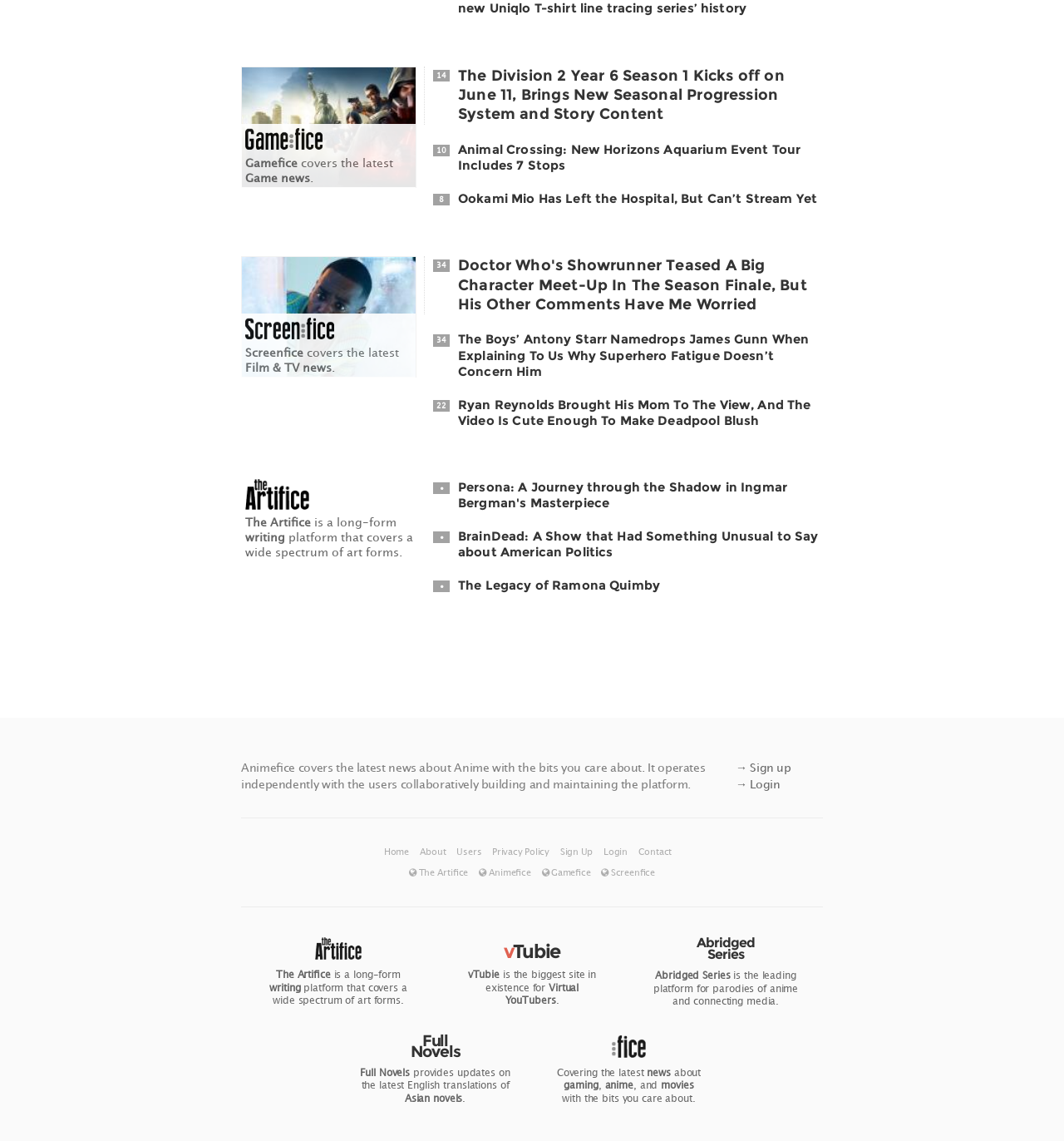Please identify the bounding box coordinates of the area that needs to be clicked to fulfill the following instruction: "Sign up."

[0.691, 0.667, 0.744, 0.679]